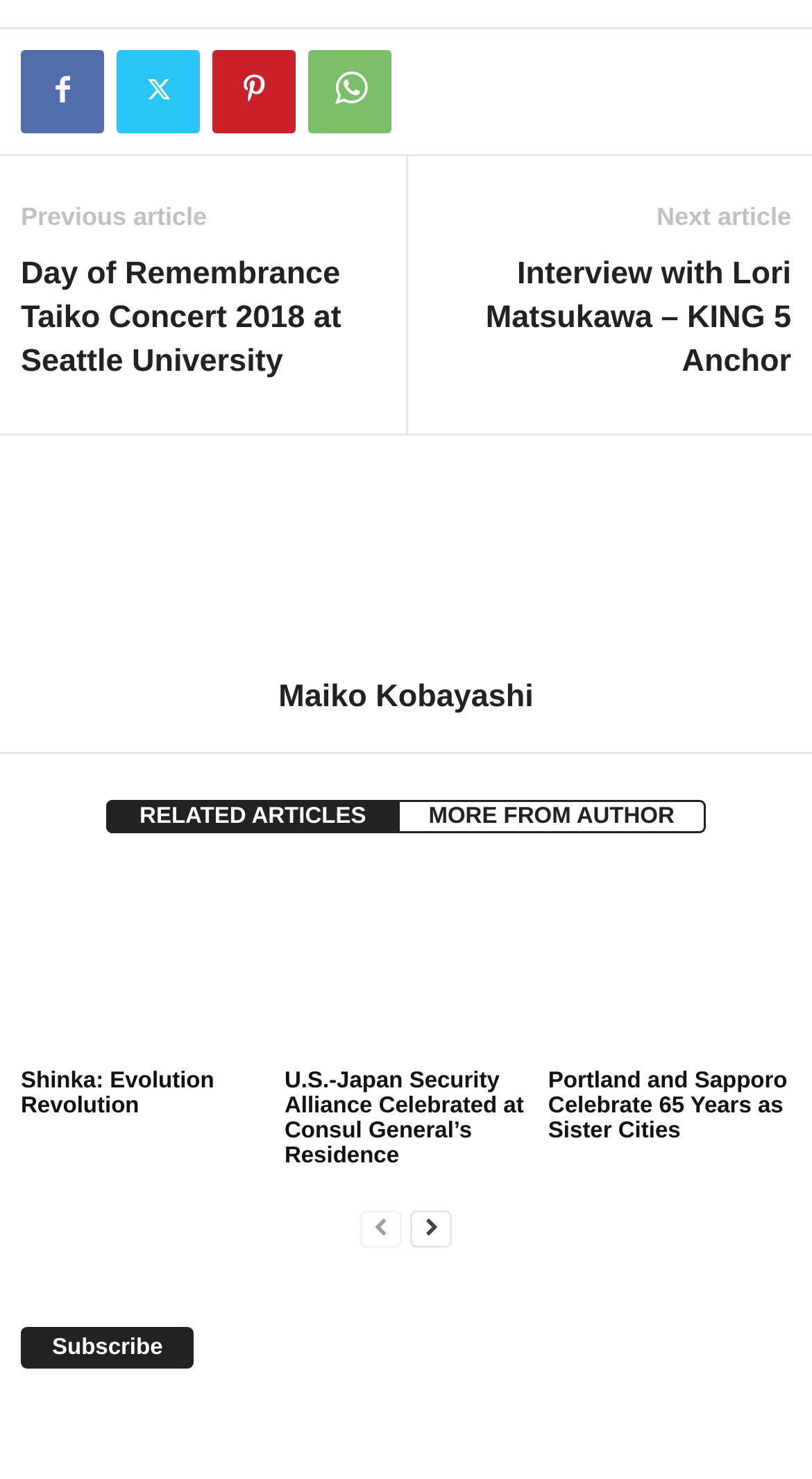What is the title of the first related article?
Respond with a short answer, either a single word or a phrase, based on the image.

Shinka: Evolution Revolution